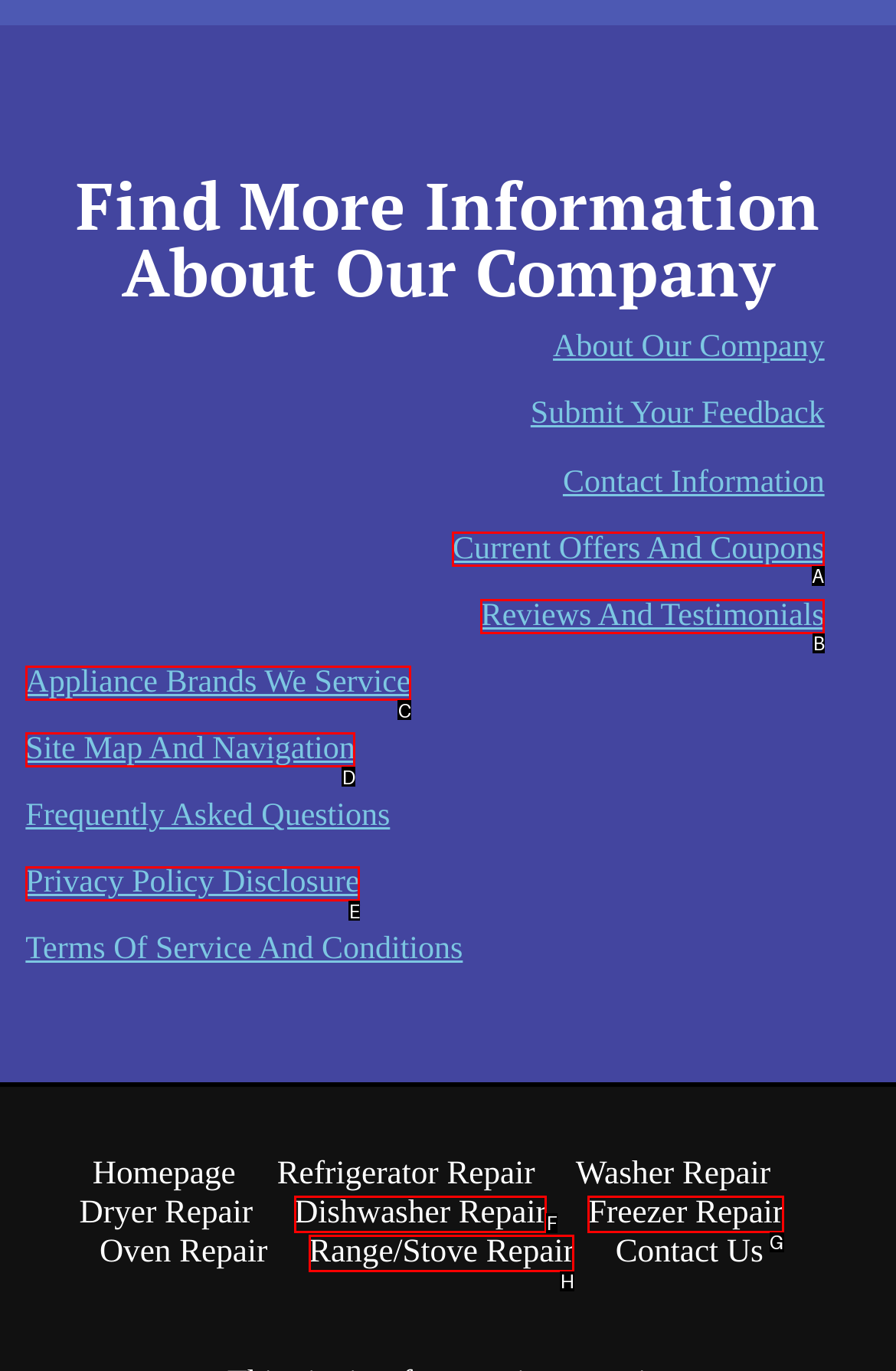Choose the letter that corresponds to the correct button to accomplish the task: Click the Home link
Reply with the letter of the correct selection only.

None